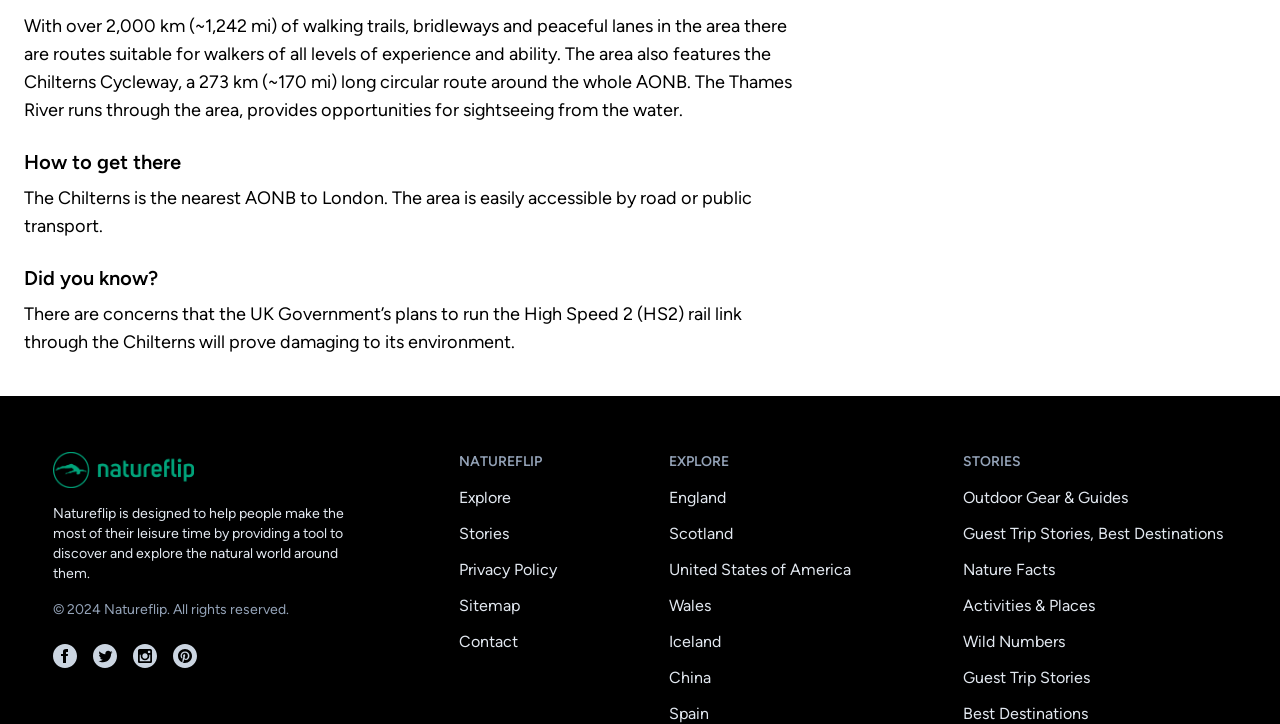Provide the bounding box coordinates for the UI element that is described as: "Activities & Places".

[0.752, 0.812, 0.955, 0.862]